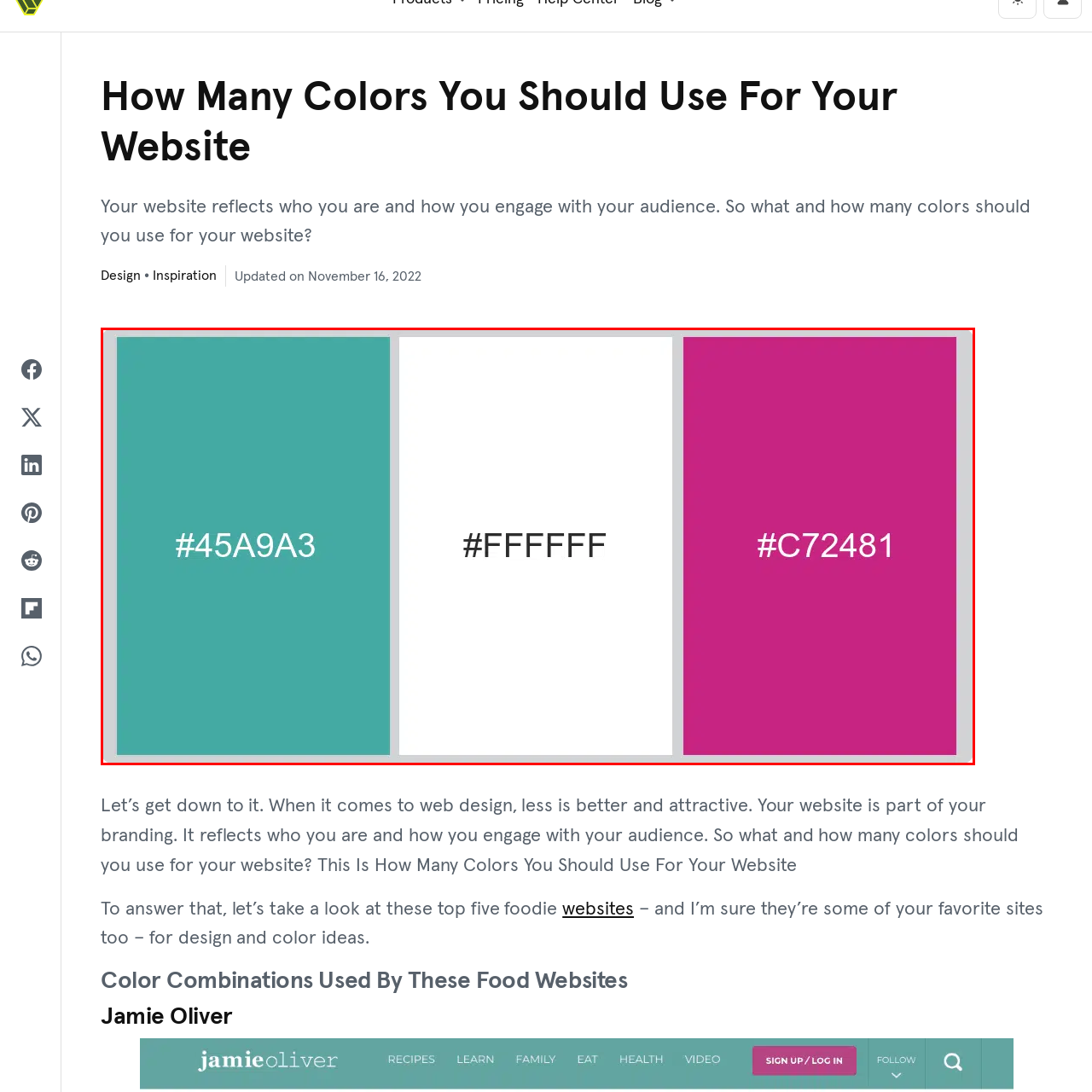How many distinct colors are arranged in vertical blocks?
Examine the image highlighted by the red bounding box and provide a thorough and detailed answer based on your observations.

The caption explicitly states that the image depicts three distinct colors arranged in vertical blocks, which are a vibrant teal, a clean white, and a bold magenta.